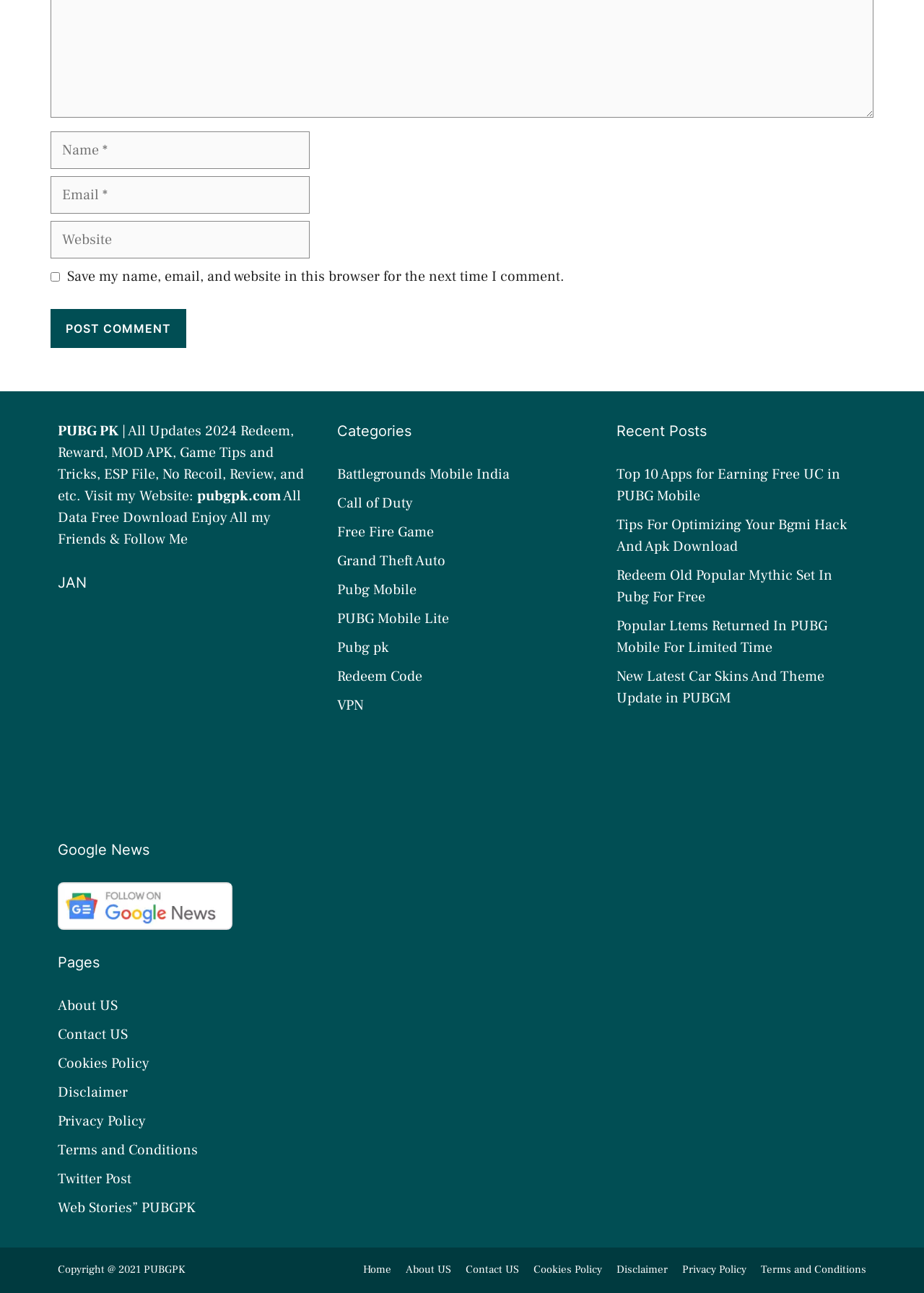Indicate the bounding box coordinates of the element that must be clicked to execute the instruction: "Visit the website 'pubgpk.com'". The coordinates should be given as four float numbers between 0 and 1, i.e., [left, top, right, bottom].

[0.213, 0.376, 0.304, 0.391]